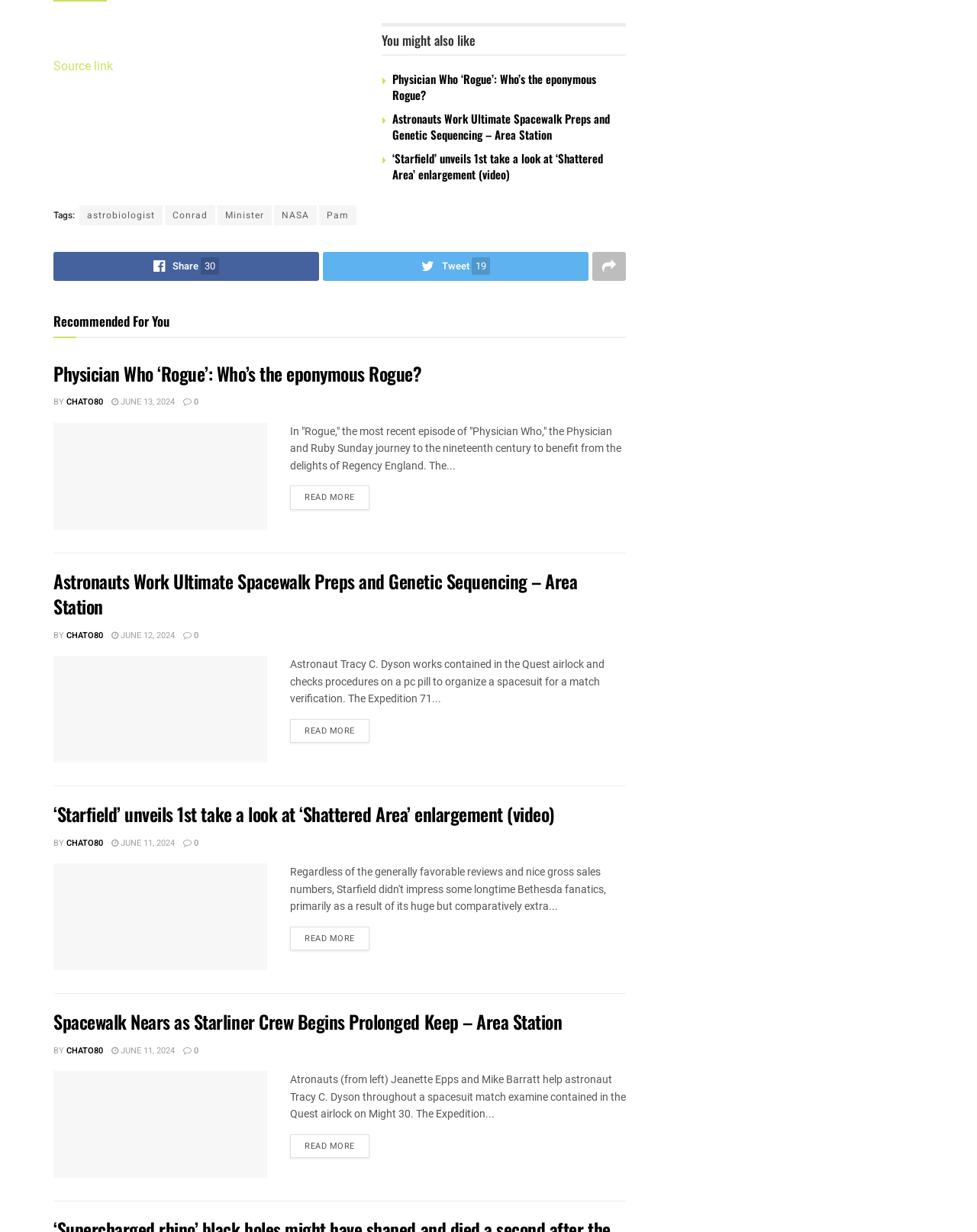Using the webpage screenshot and the element description Contact, determine the bounding box coordinates. Specify the coordinates in the format (top-left x, top-left y, bottom-right x, bottom-right y) with values ranging from 0 to 1.

None